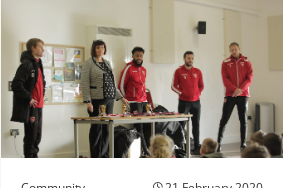What is the dominant color of their sports apparel?
Answer the question with a detailed and thorough explanation.

I observed the clothing of the individuals in the group and noticed that they are all wearing matching red and black sports apparel, indicating their involvement in a sports program or academy.